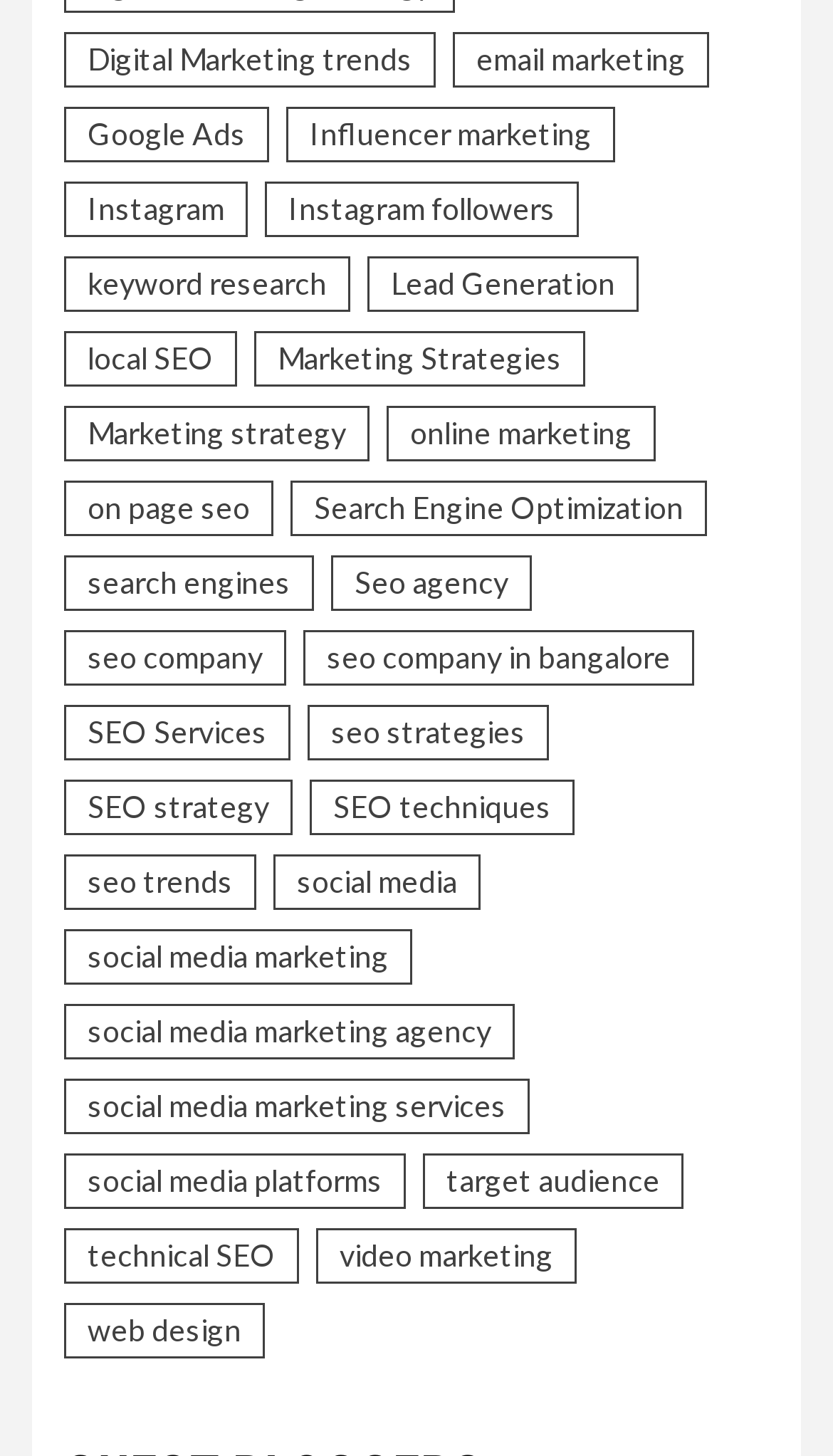Please find the bounding box coordinates of the element that you should click to achieve the following instruction: "Explore Digital Marketing trends". The coordinates should be presented as four float numbers between 0 and 1: [left, top, right, bottom].

[0.077, 0.022, 0.523, 0.06]